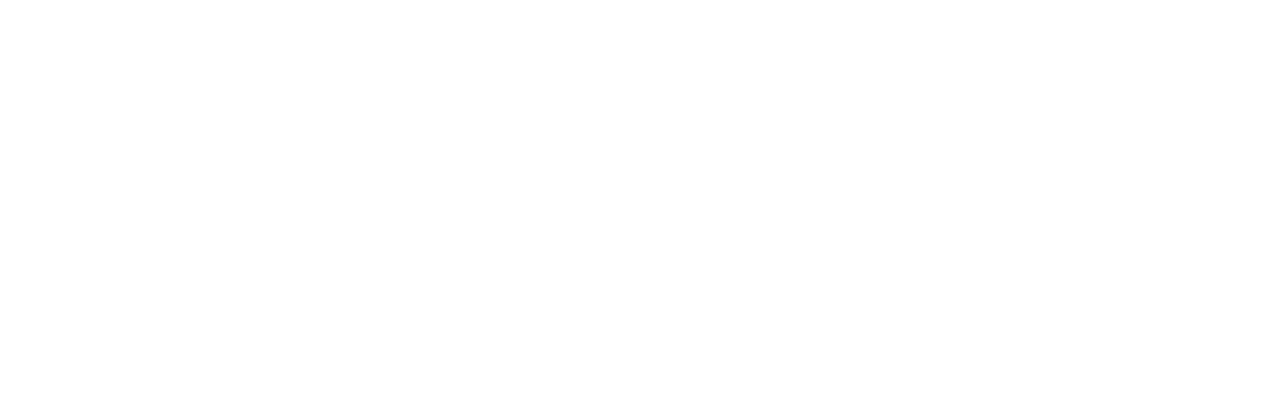Answer the following inquiry with a single word or phrase:
What type of tours are being promoted?

Guided motorcycle tours